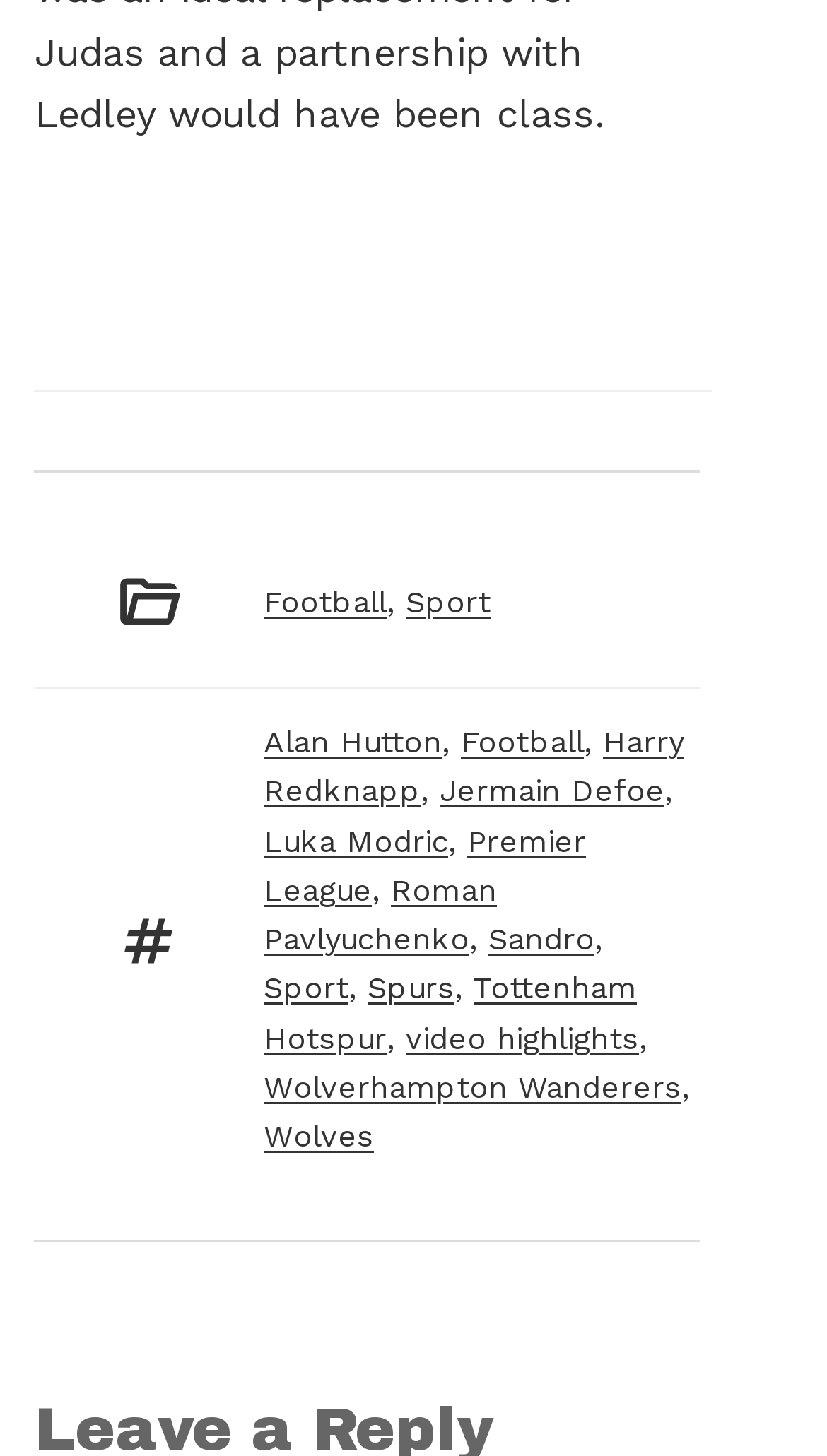Pinpoint the bounding box coordinates of the element that must be clicked to accomplish the following instruction: "Click on Dr. Sean A. Sutphen's logo". The coordinates should be in the format of four float numbers between 0 and 1, i.e., [left, top, right, bottom].

None